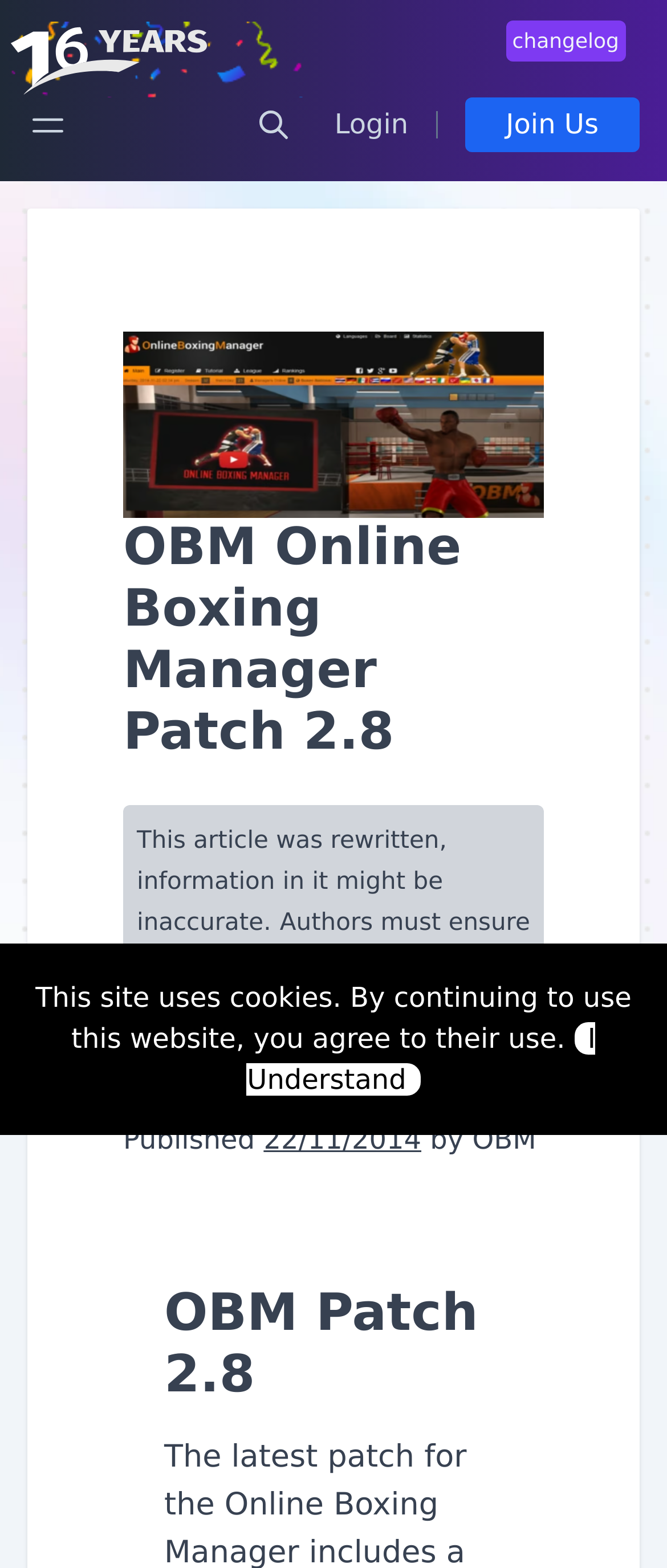What is the minimum length of an article on this website?
By examining the image, provide a one-word or phrase answer.

500 characters